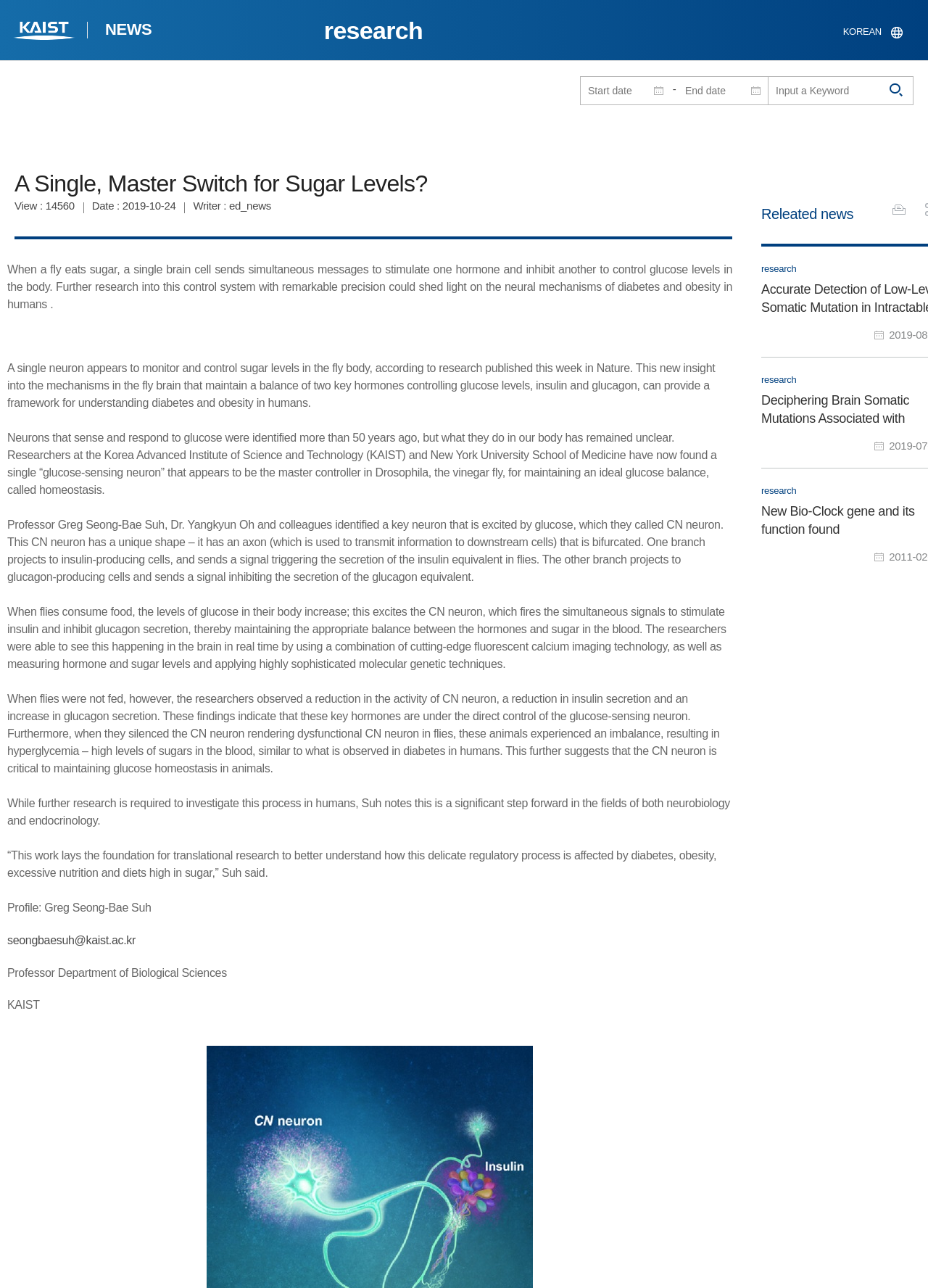Locate the UI element that matches the description KAIST in the webpage screenshot. Return the bounding box coordinates in the format (top-left x, top-left y, bottom-right x, bottom-right y), with values ranging from 0 to 1.

[0.0, 0.0, 0.098, 0.05]